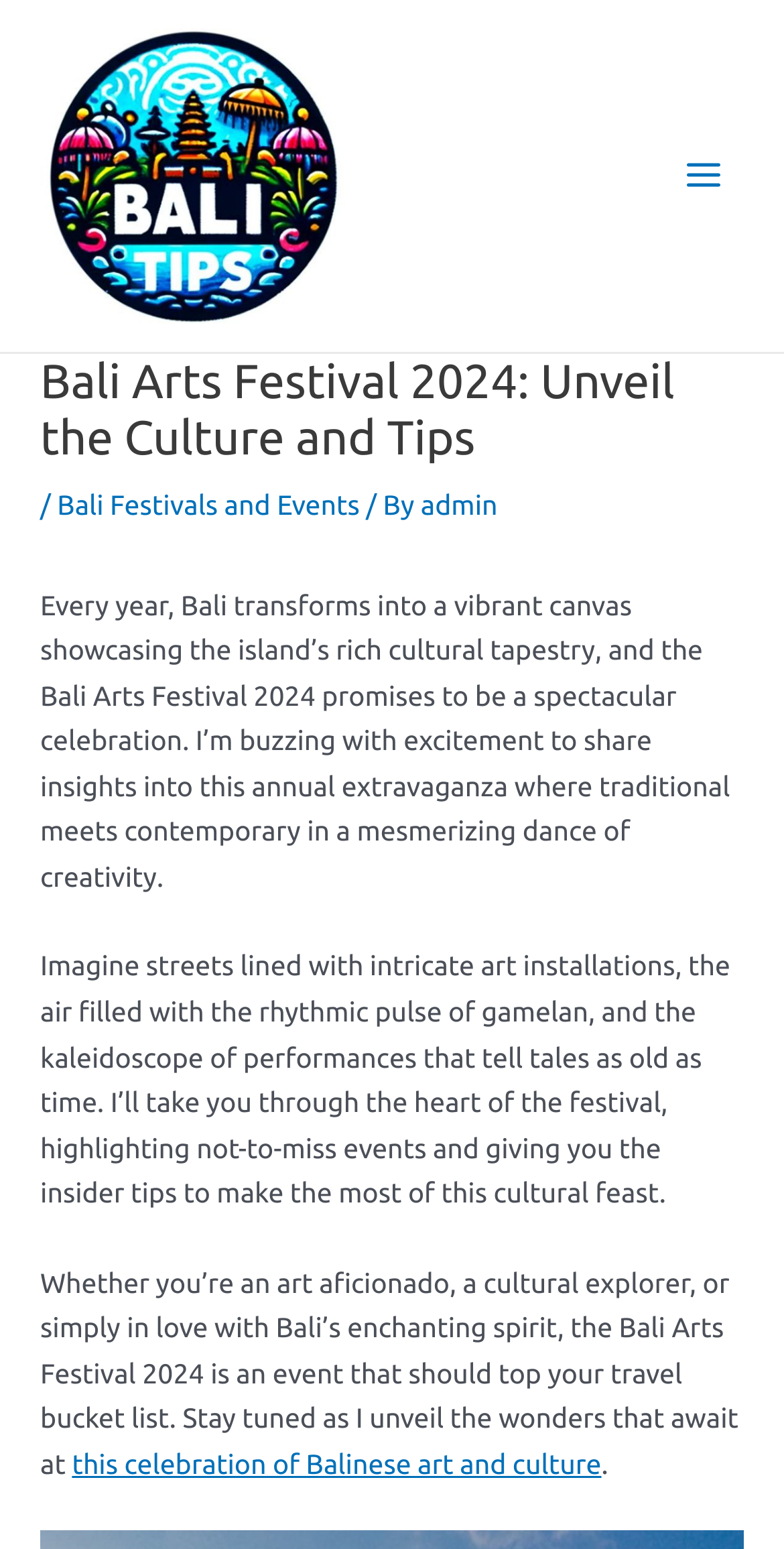What is the theme of the festival?
Analyze the image and deliver a detailed answer to the question.

I found the answer by reading the text 'this celebration of Balinese art and culture' which is a link located at the bottom of the webpage, indicating that the theme of the festival is Balinese art and culture.